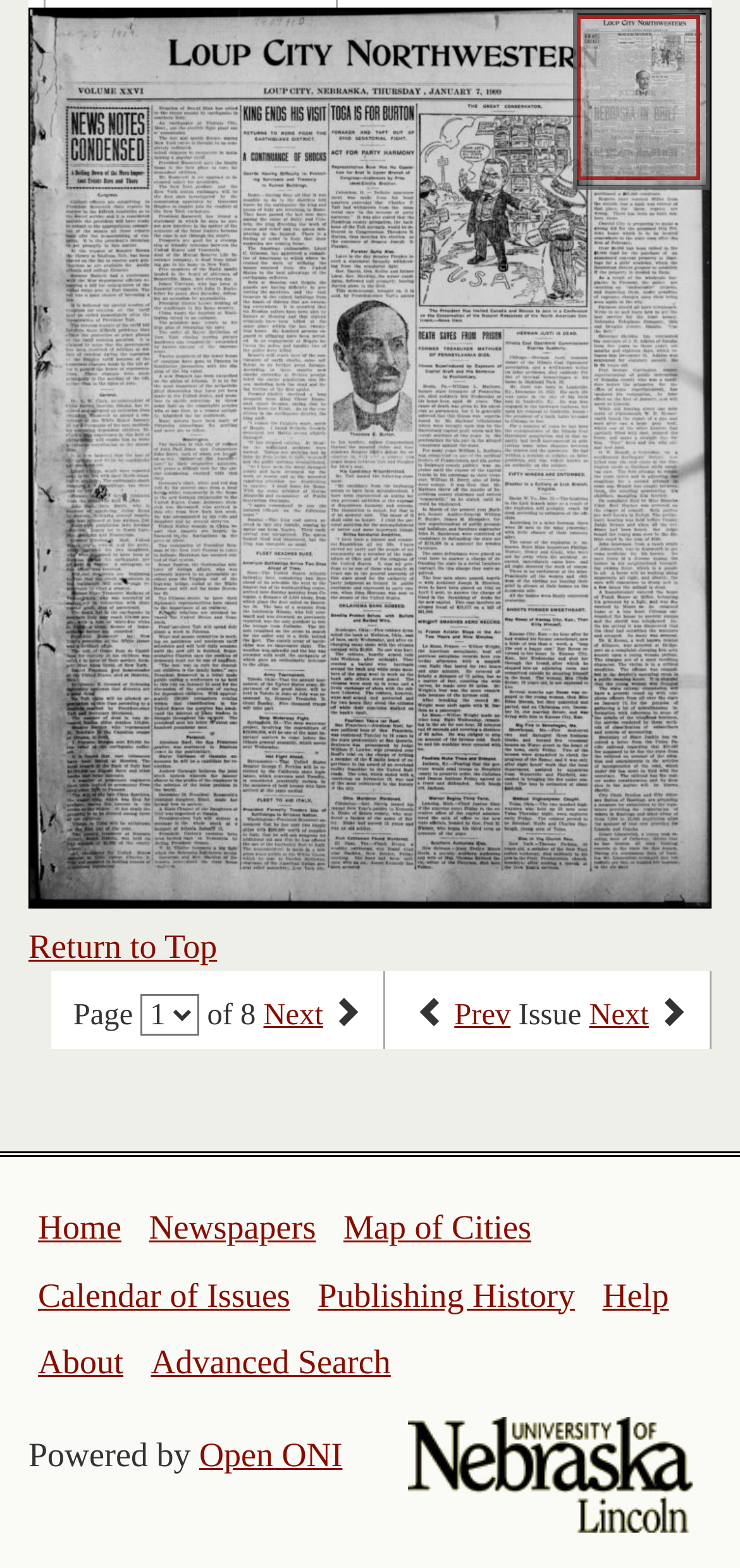Determine the bounding box coordinates for the region that must be clicked to execute the following instruction: "Go to next page".

[0.356, 0.637, 0.437, 0.658]